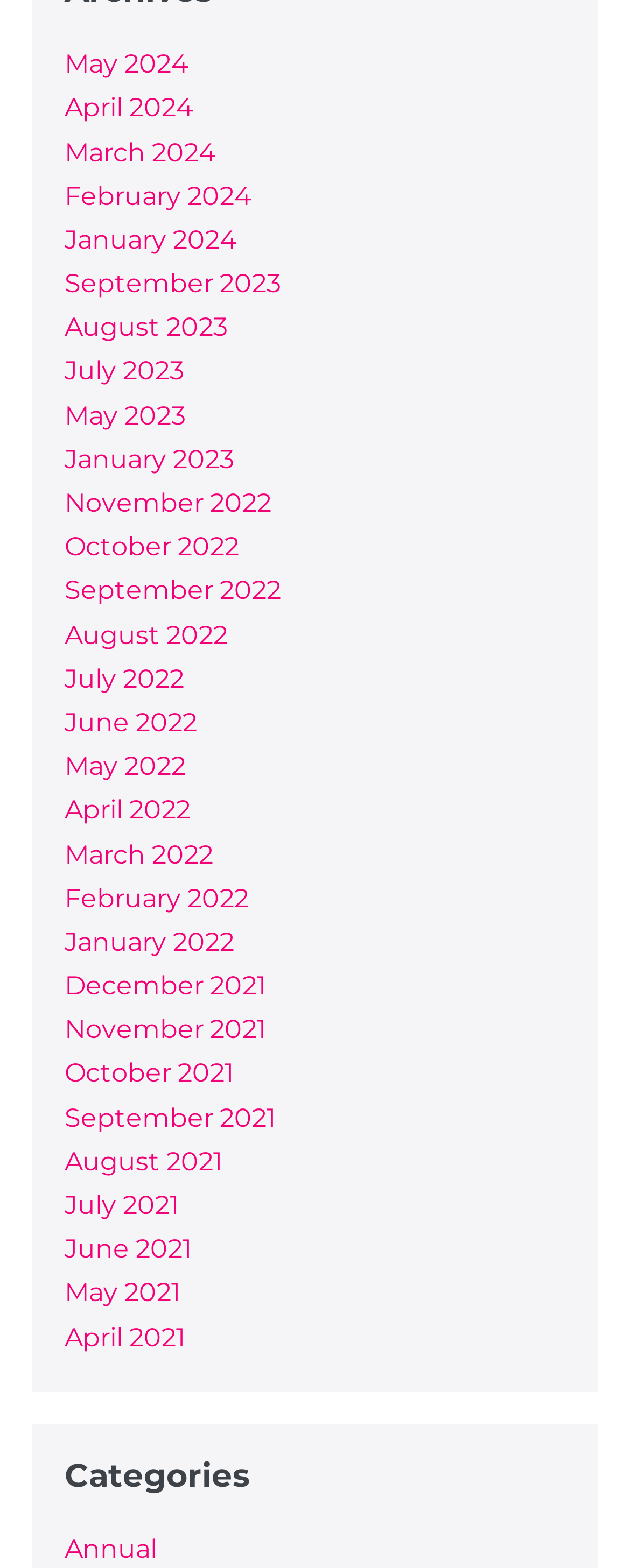How many months are listed?
Answer briefly with a single word or phrase based on the image.

29